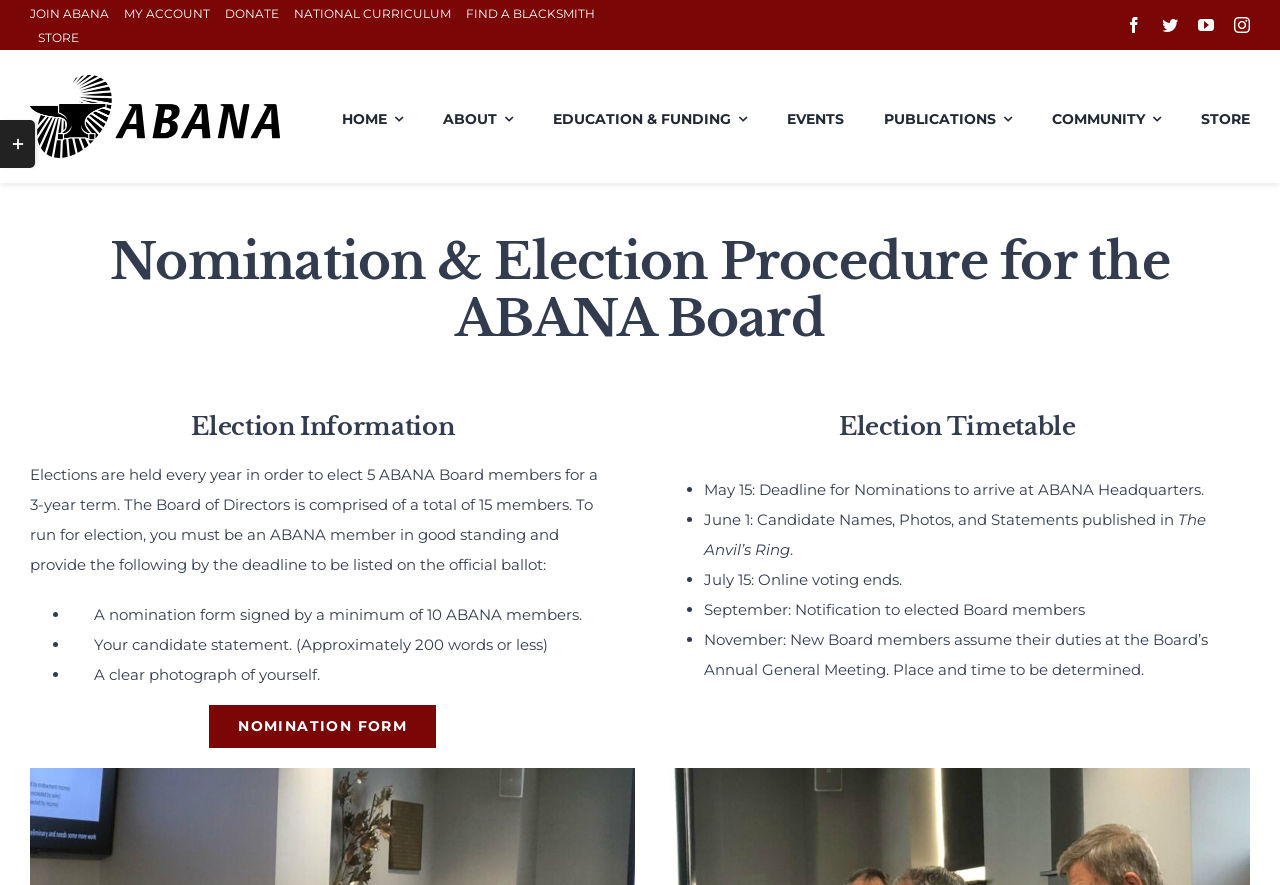What is required to run for election?
Please describe in detail the information shown in the image to answer the question.

To run for election, one must be an ABANA member in good standing and provide a nomination form signed by a minimum of 10 ABANA members, a candidate statement, and a clear photograph of oneself, as specified in the 'Nomination & Election Procedure for the ABANA Board' section.